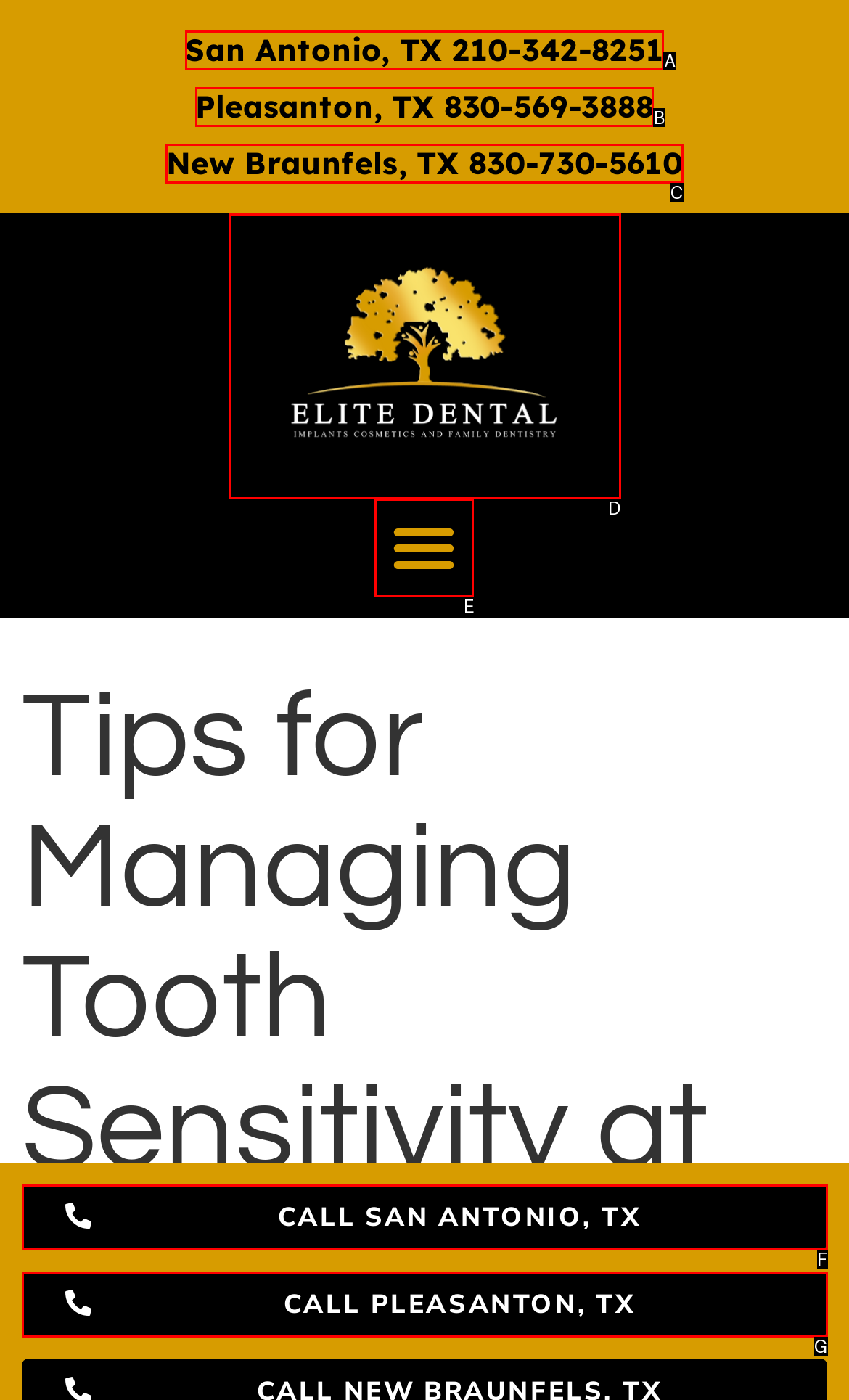Select the option that fits this description: New Zealand
Answer with the corresponding letter directly.

None